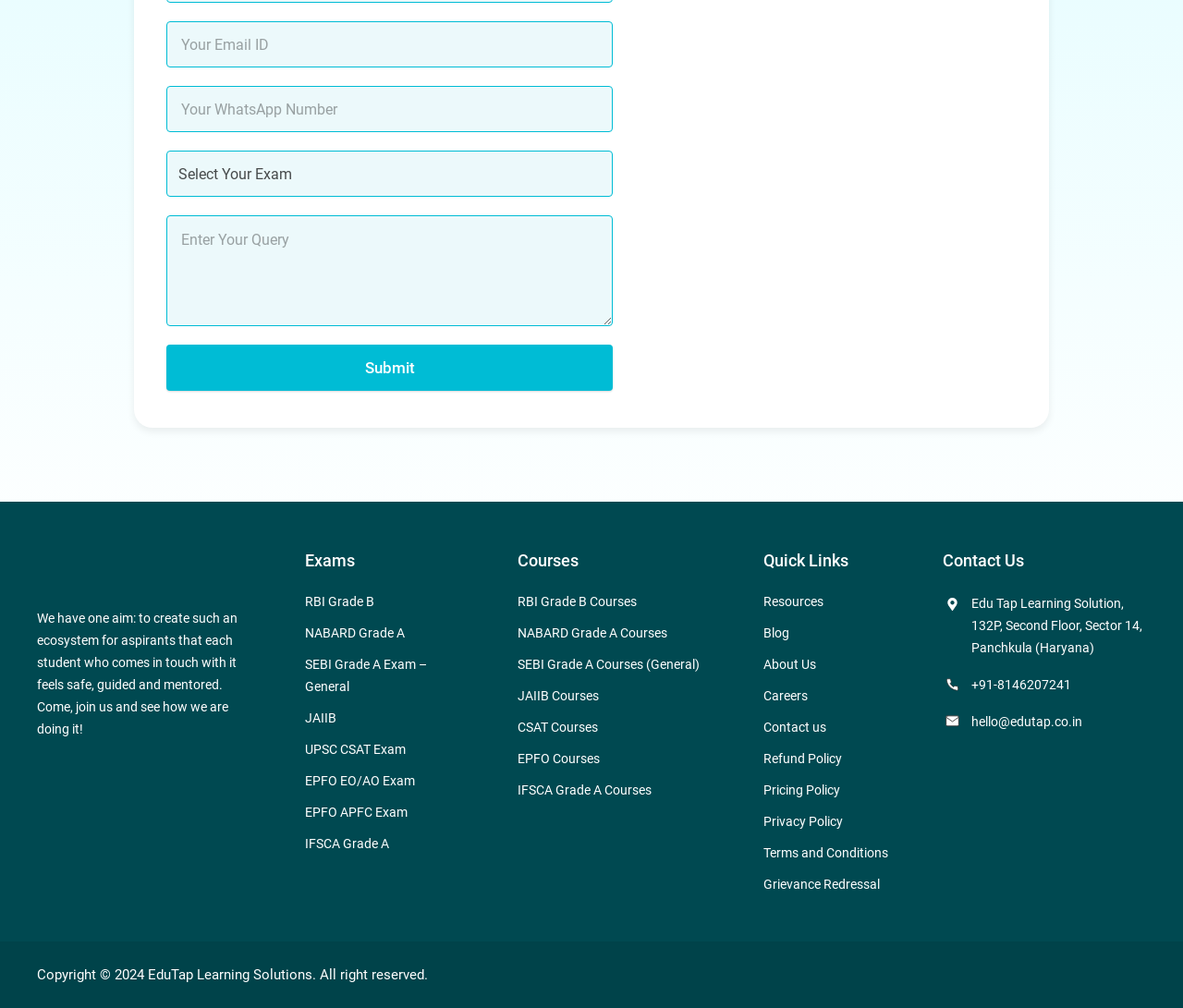Determine the bounding box coordinates of the clickable area required to perform the following instruction: "View RBI Grade B Exam". The coordinates should be represented as four float numbers between 0 and 1: [left, top, right, bottom].

[0.258, 0.586, 0.316, 0.608]